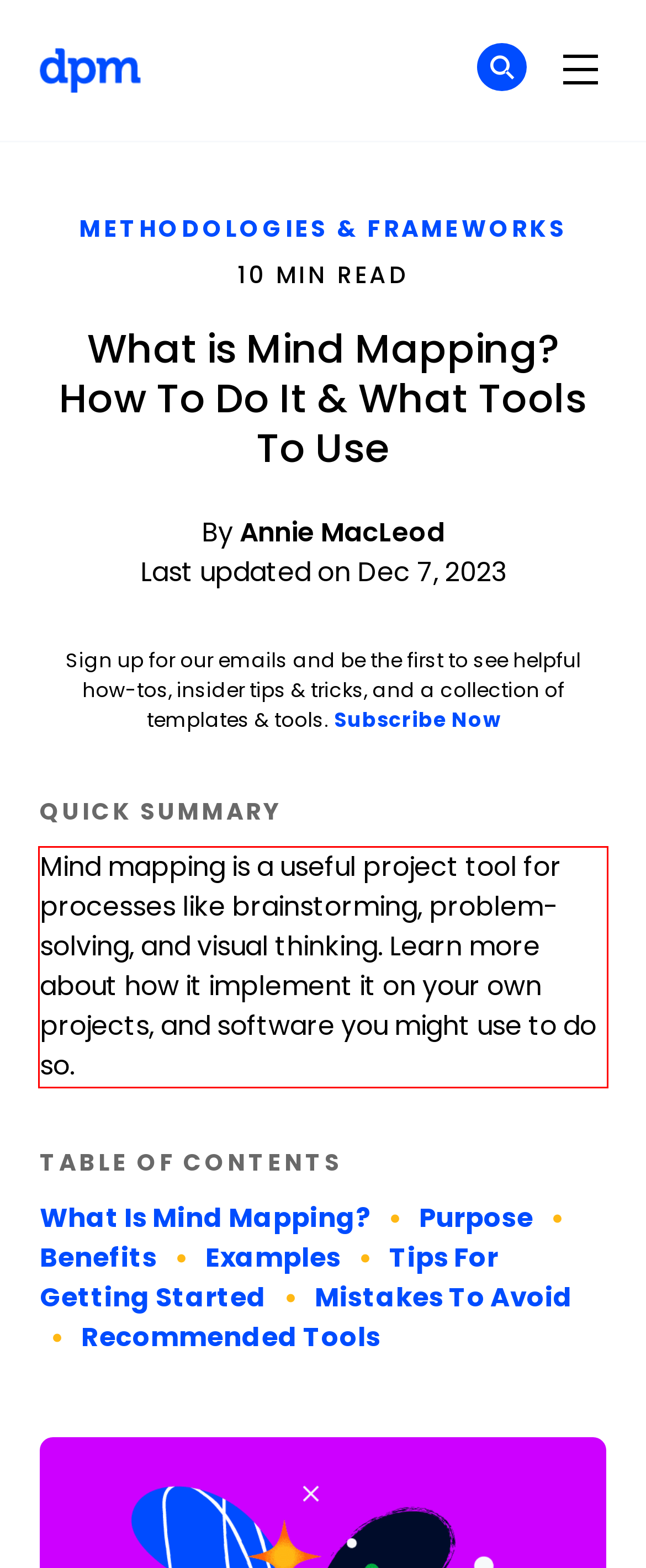Analyze the screenshot of the webpage and extract the text from the UI element that is inside the red bounding box.

Mind mapping is a useful project tool for processes like brainstorming, problem-solving, and visual thinking. Learn more about how it implement it on your own projects, and software you might use to do so.